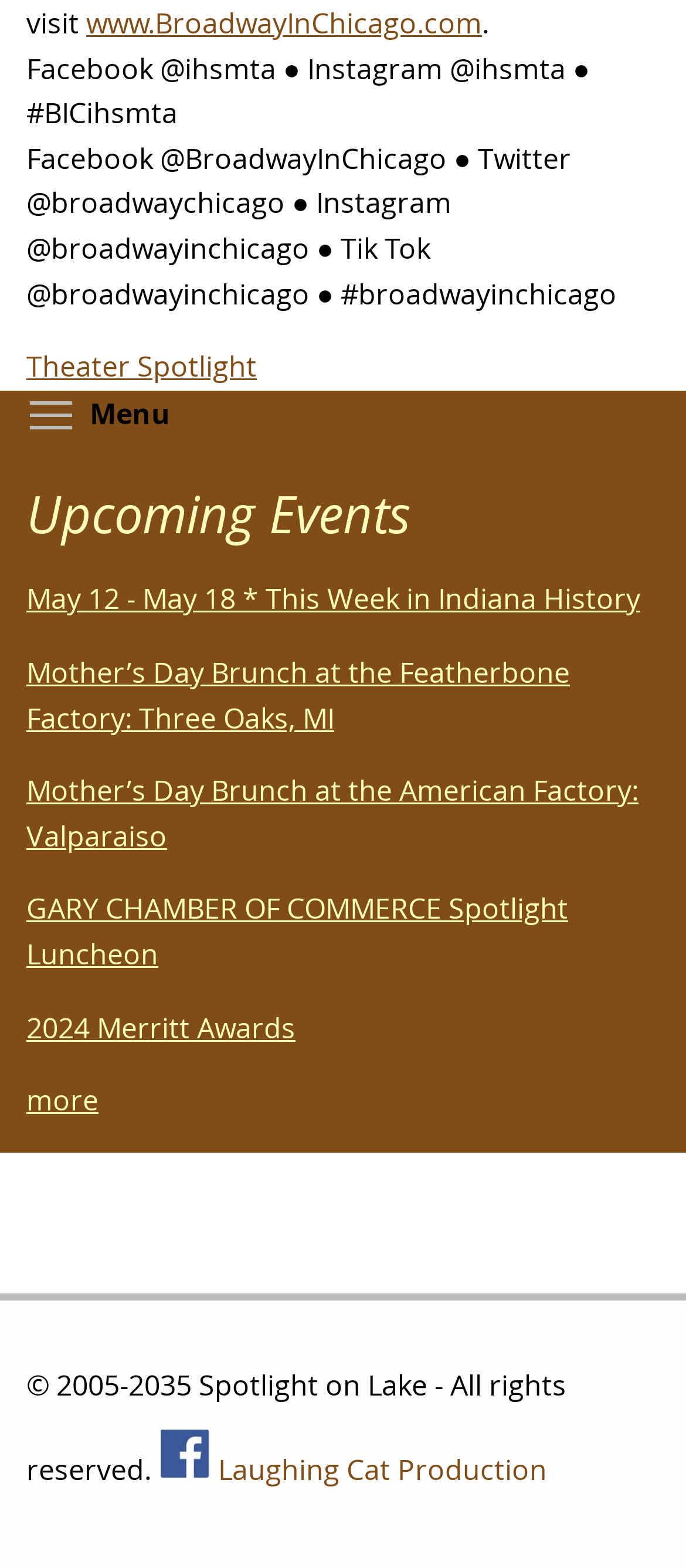Locate the bounding box coordinates of the element that needs to be clicked to carry out the instruction: "Learn more about Get a New Windows OS for Just $25 This Holiday Season". The coordinates should be given as four float numbers ranging from 0 to 1, i.e., [left, top, right, bottom].

None